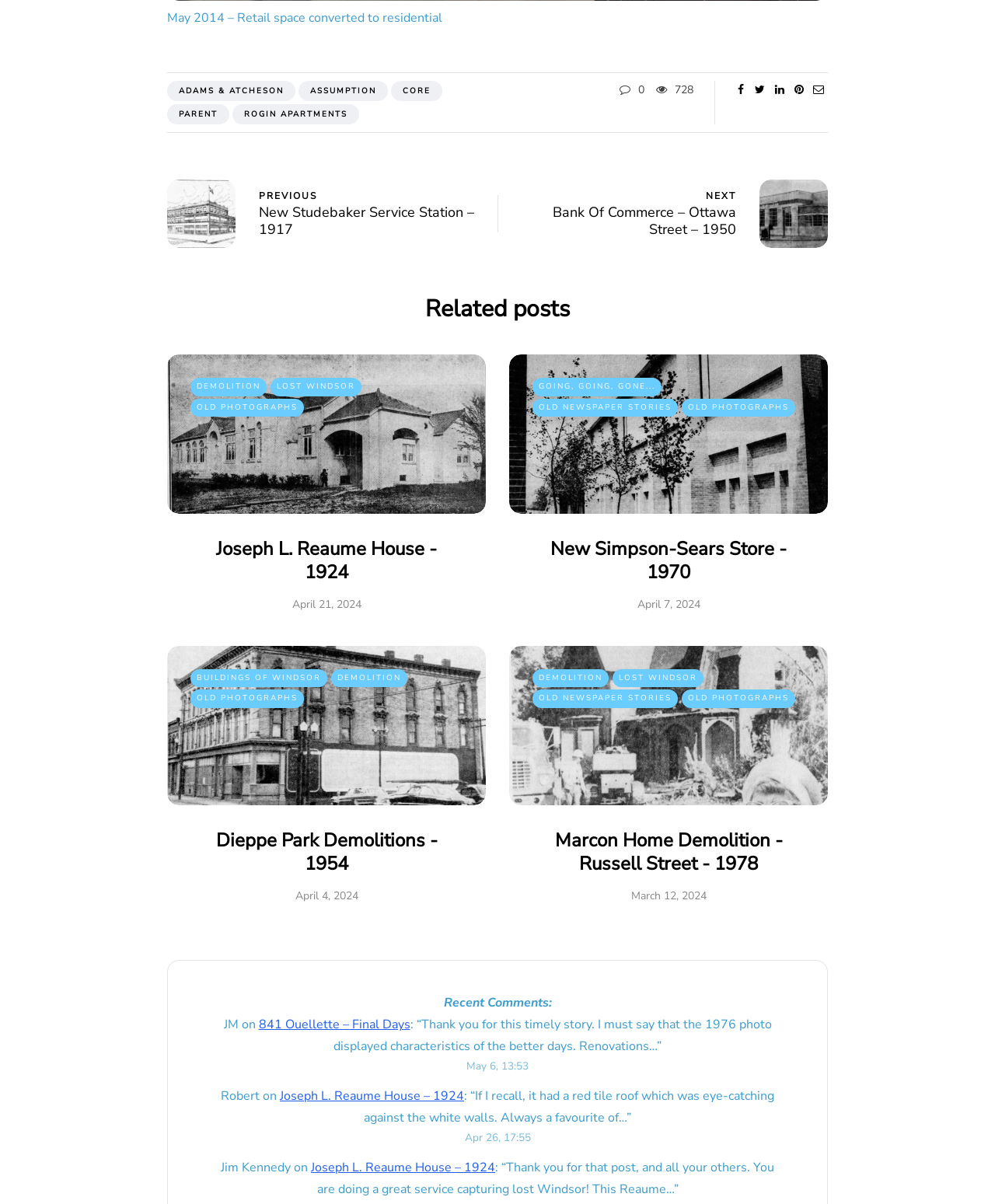Find the bounding box coordinates for the area that must be clicked to perform this action: "View 'Related posts'".

[0.168, 0.244, 0.832, 0.269]